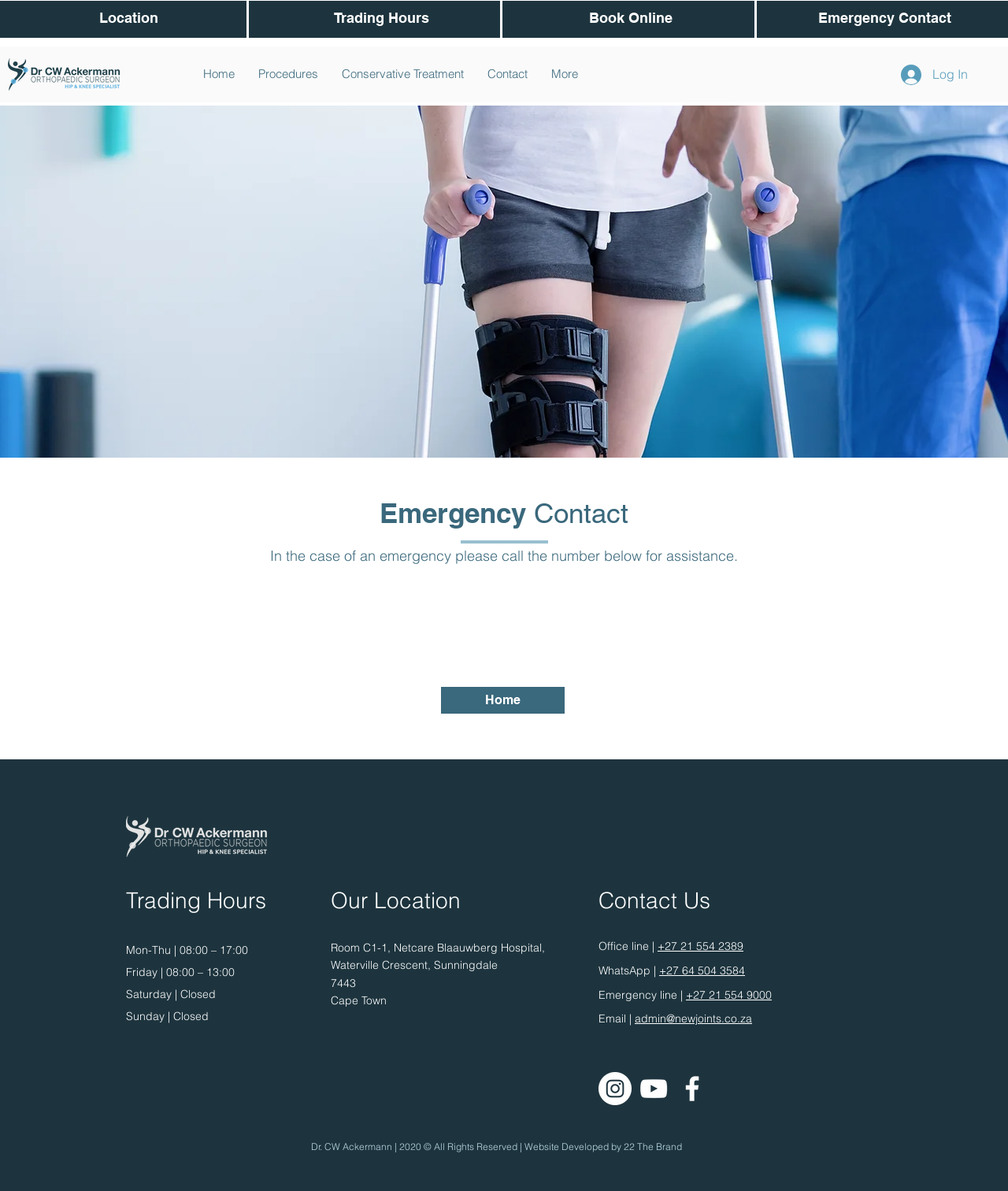What is the emergency contact number?
Based on the image, answer the question with as much detail as possible.

The emergency contact number can be found in the main content area of the webpage, where it is stated that 'In the case of an emergency please call the number below for assistance.' and the number is provided as '+27 (0)21 554 9000'.